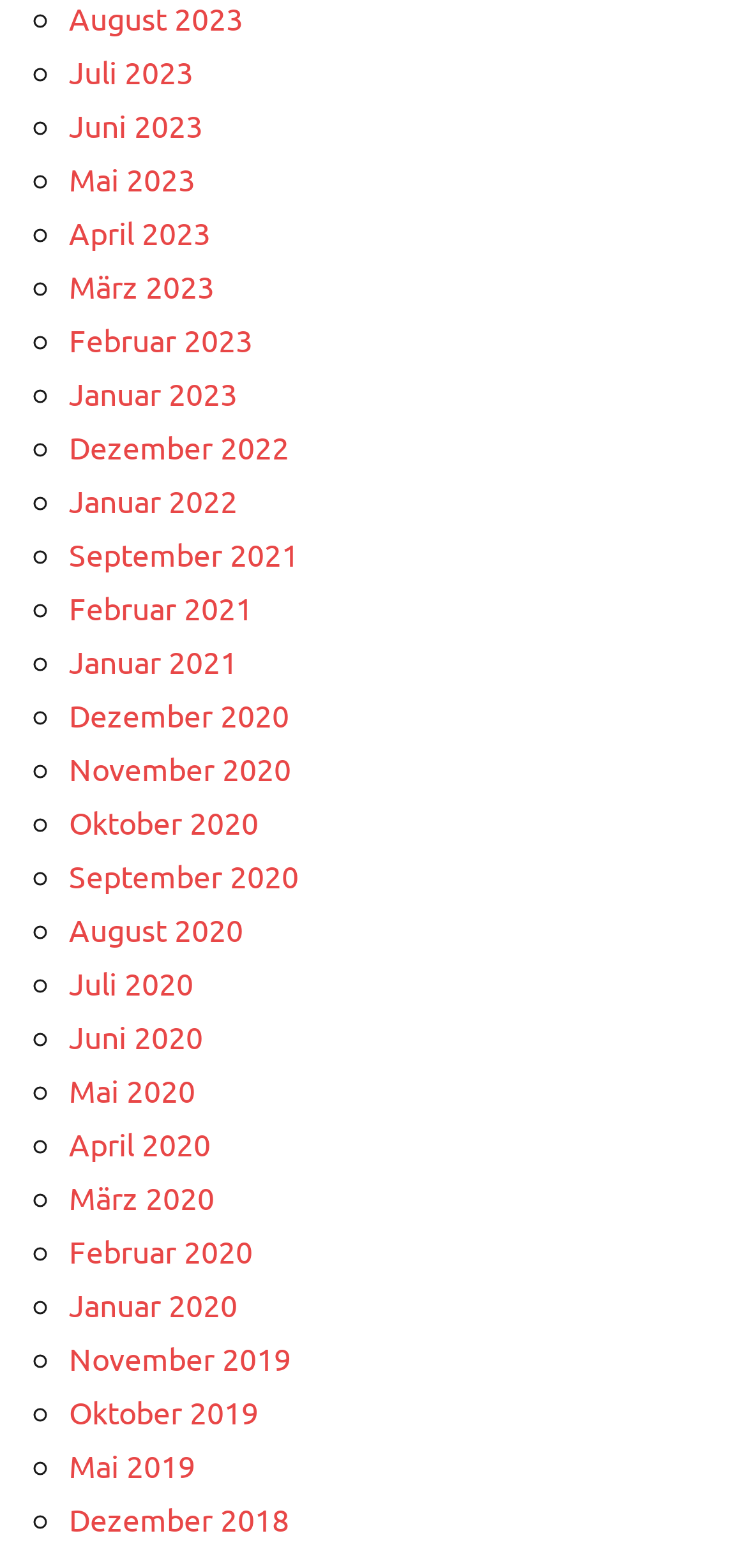How many months are listed on the webpage?
Look at the image and provide a short answer using one word or a phrase.

36